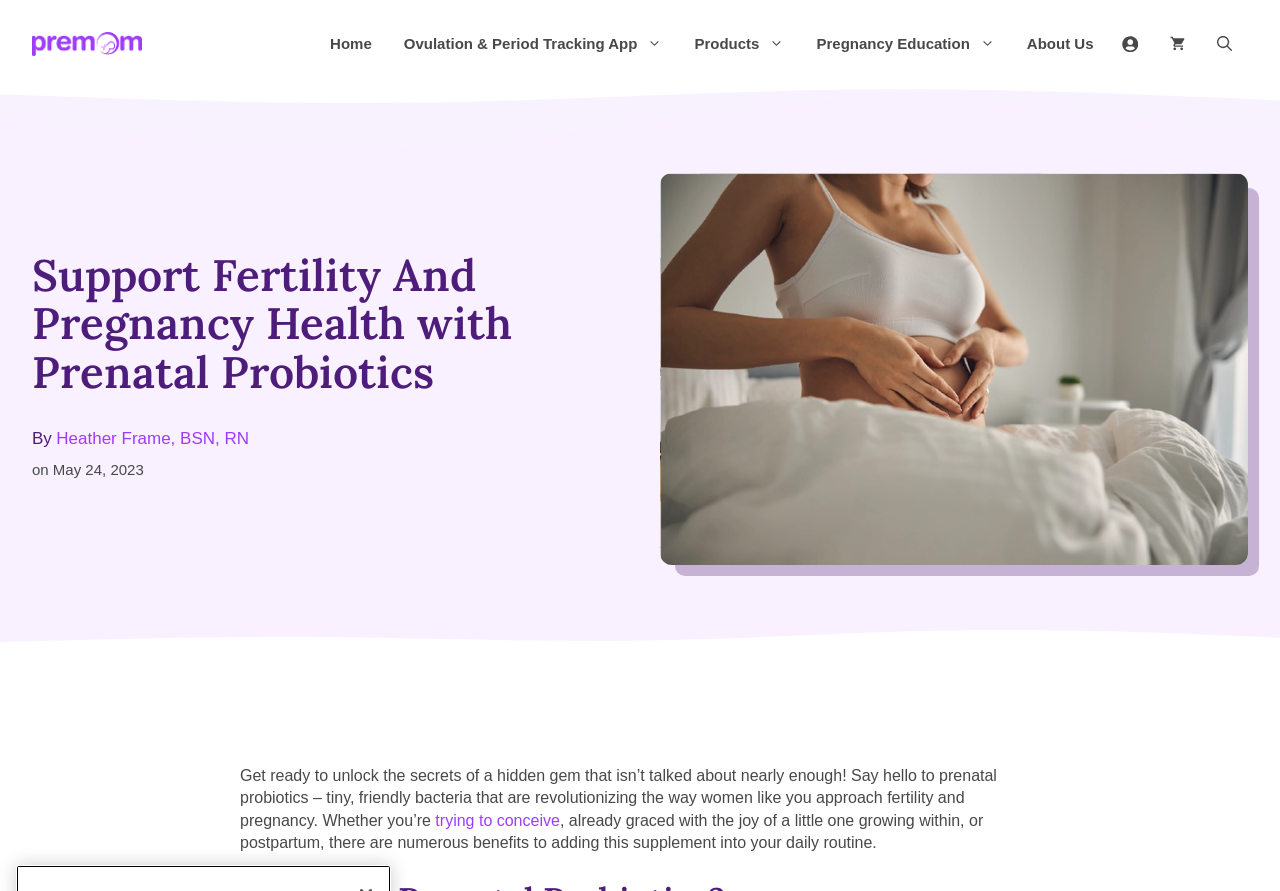Refer to the screenshot and give an in-depth answer to this question: What is the date of the article?

The date of the article can be found in the time element, which displays 'May 24, 2023'.